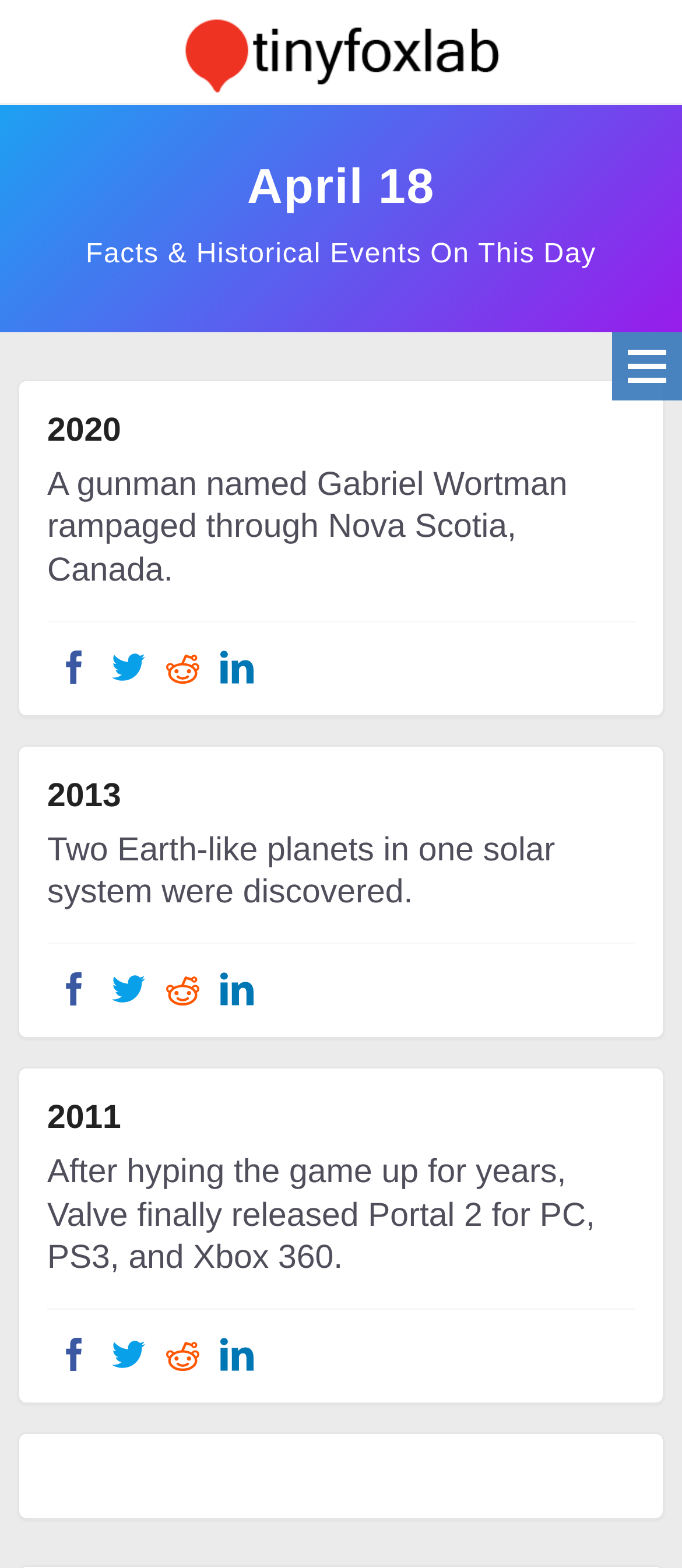Find the bounding box coordinates of the element to click in order to complete the given instruction: "Read about historical events that happened in 2013."

[0.069, 0.494, 0.931, 0.518]